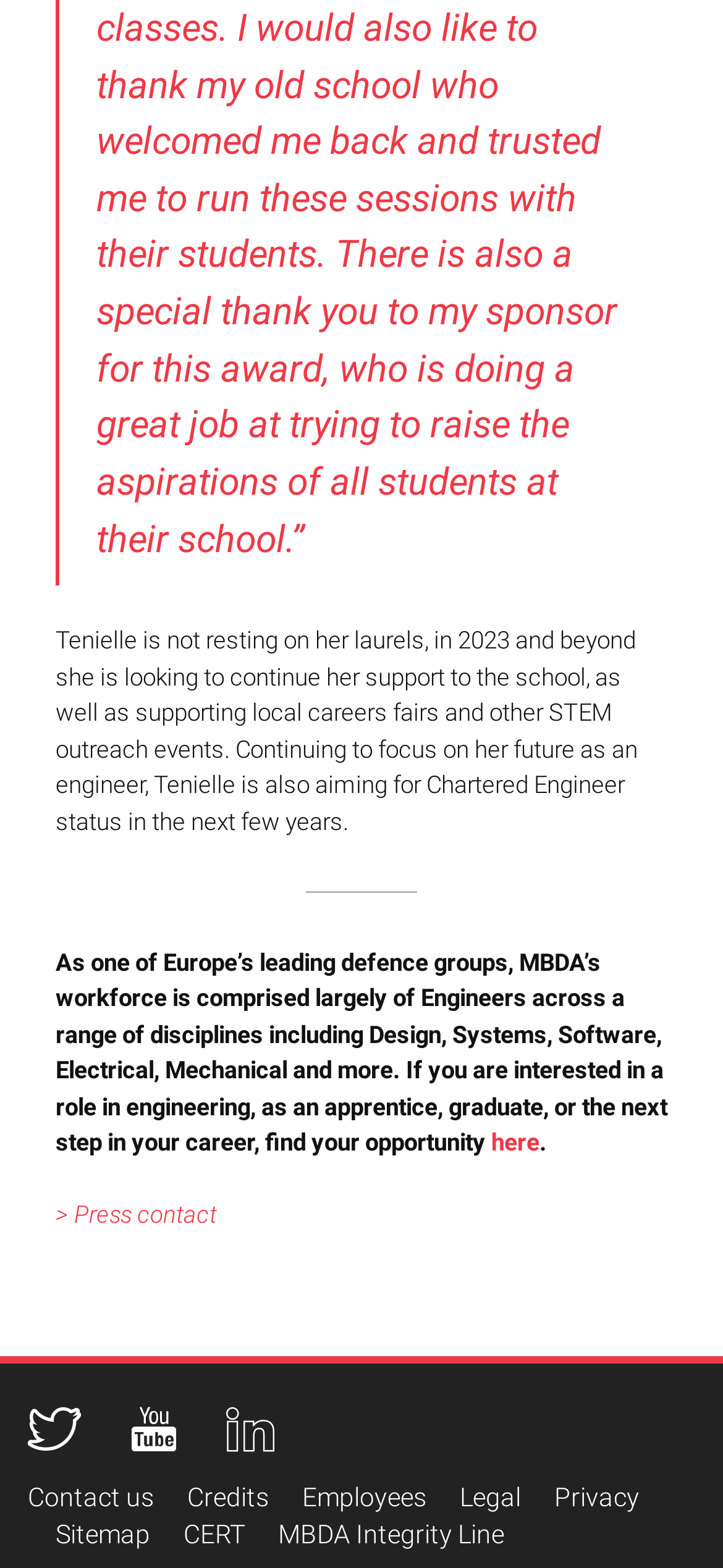Given the content of the image, can you provide a detailed answer to the question?
What is the purpose of the link 'here'?

The link 'here' is located near the text that mentions finding opportunities in engineering, suggesting that it is a link to explore engineering roles at MBDA.